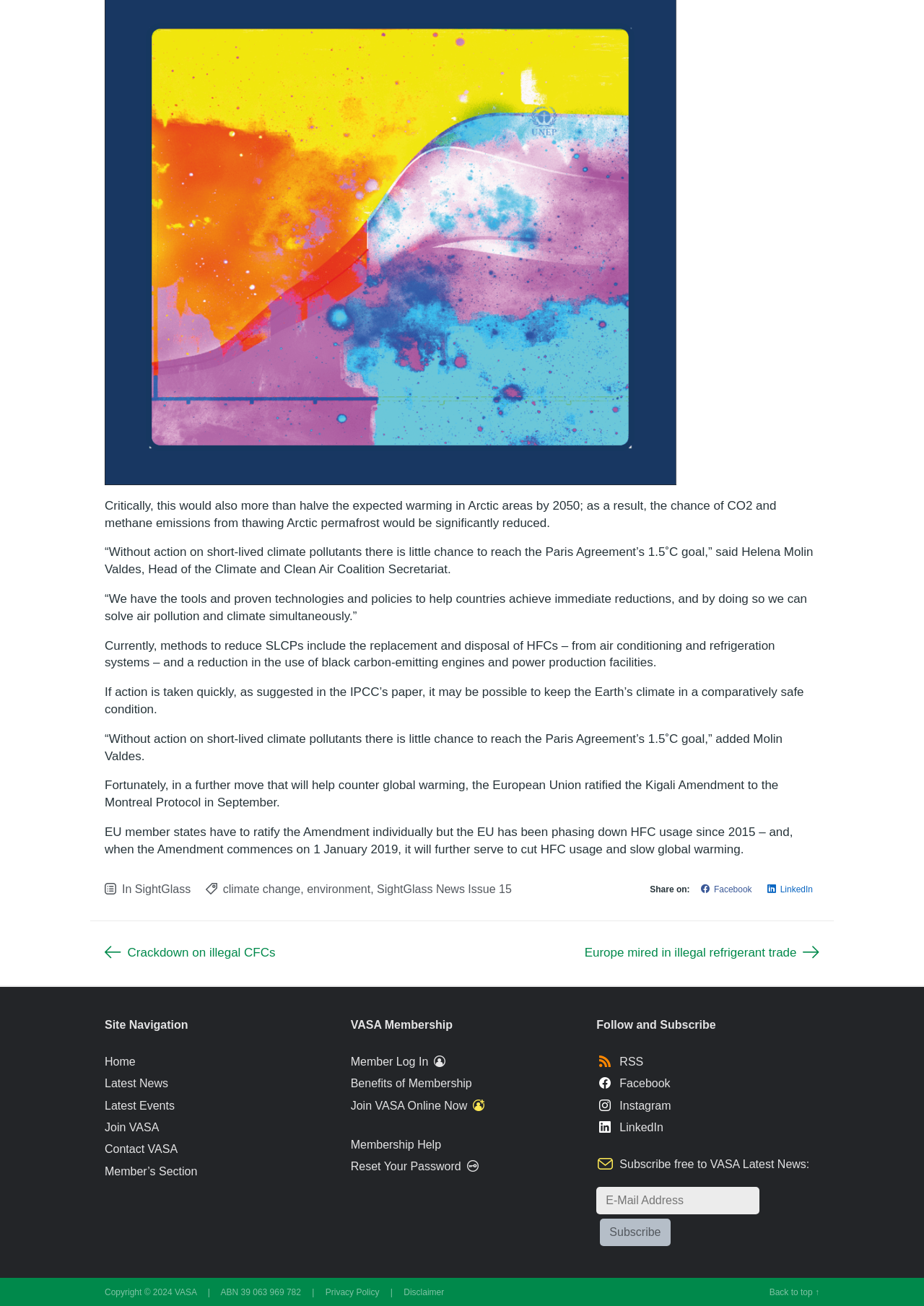Refer to the image and offer a detailed explanation in response to the question: What is the main topic of this article?

The main topic of this article is climate change, as it discusses the reduction of short-lived climate pollutants and their impact on global warming.